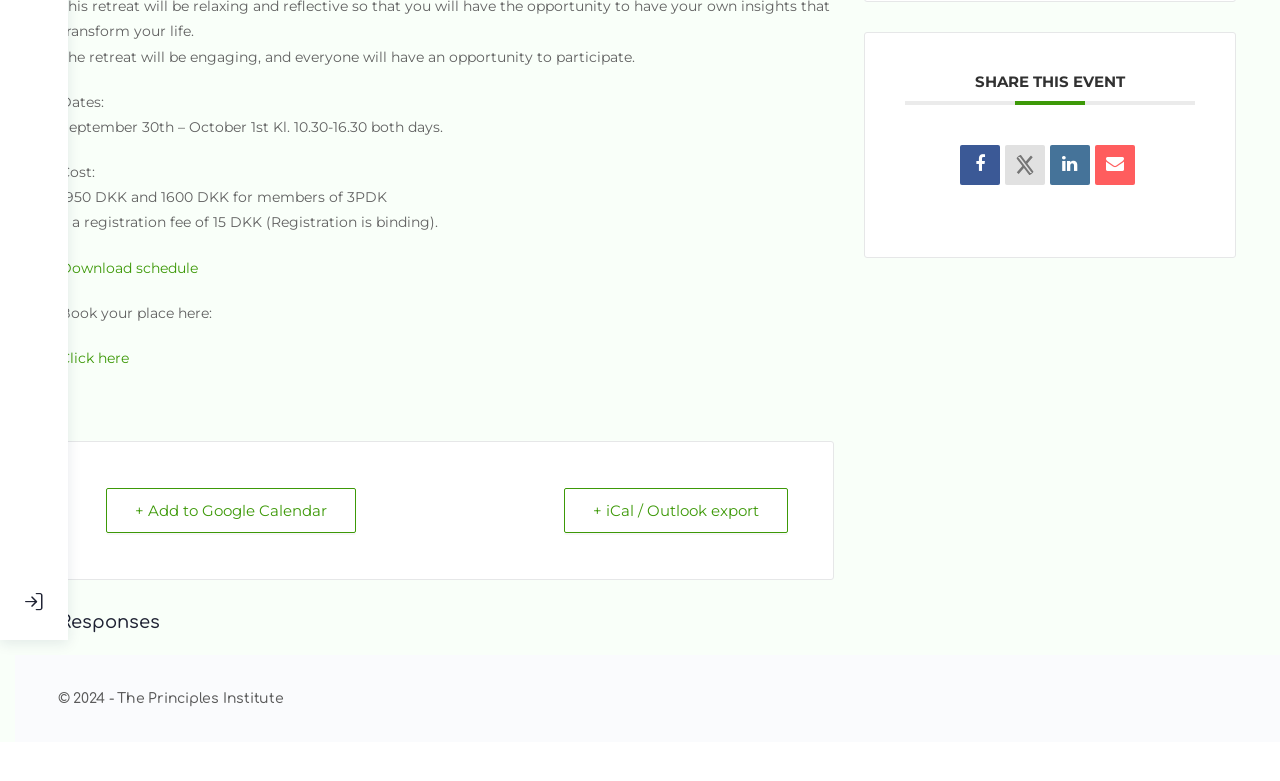Locate the UI element described as follows: "+ iCal / Outlook export". Return the bounding box coordinates as four float numbers between 0 and 1 in the order [left, top, right, bottom].

[0.455, 0.674, 0.63, 0.732]